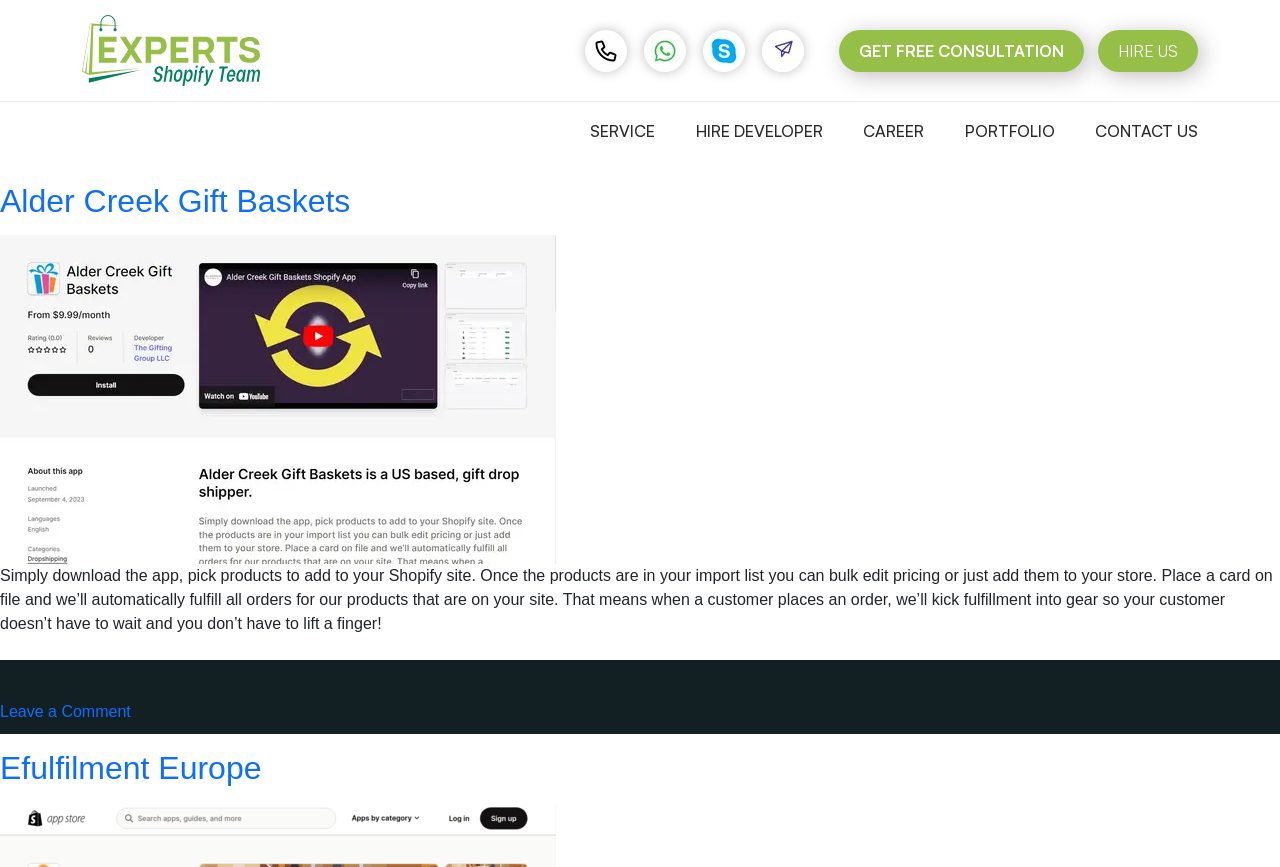Find the bounding box of the web element that fits this description: "John James Audubon (1)".

None